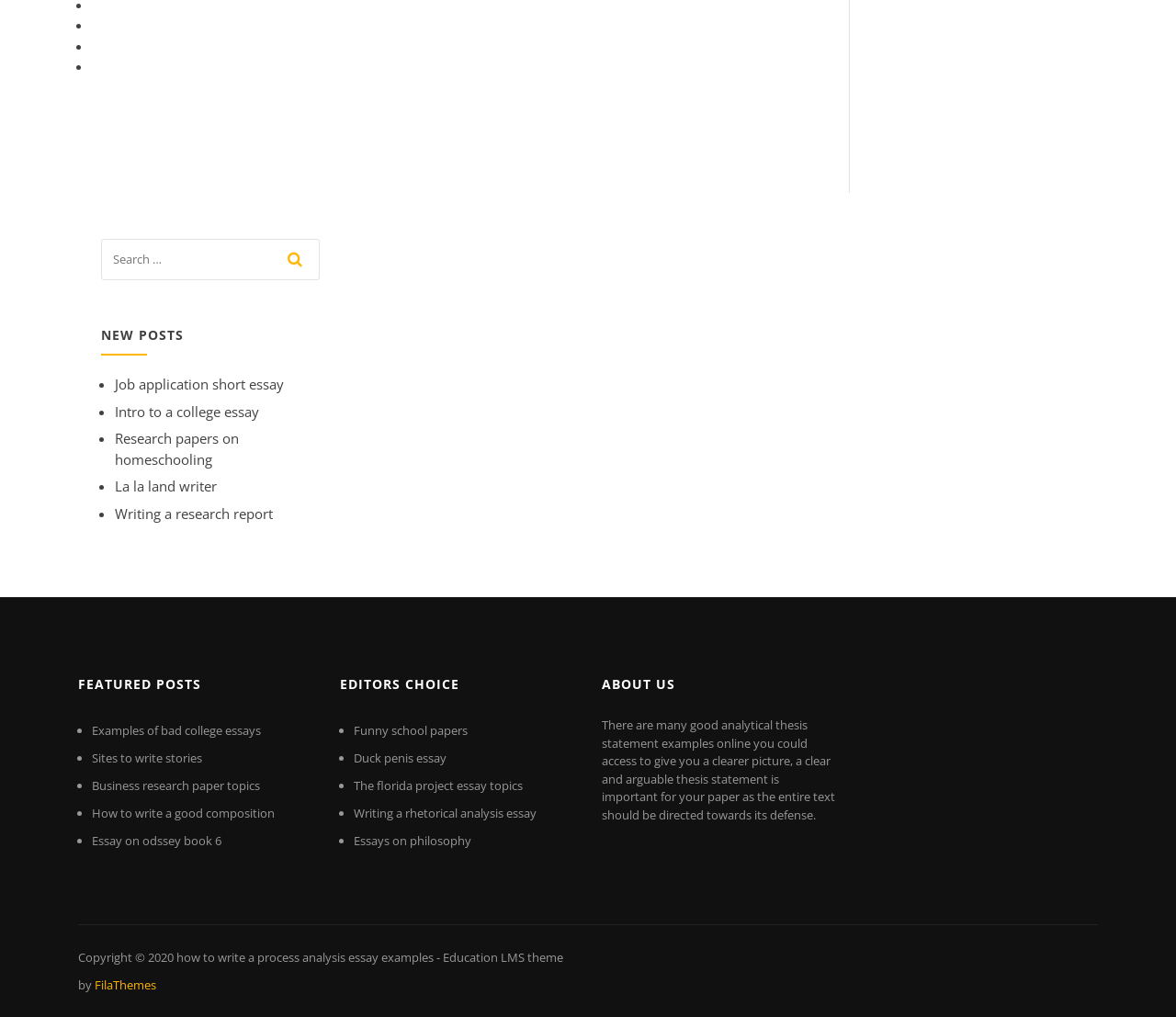Locate the bounding box coordinates of the item that should be clicked to fulfill the instruction: "read the post about job application short essay".

[0.098, 0.369, 0.241, 0.387]